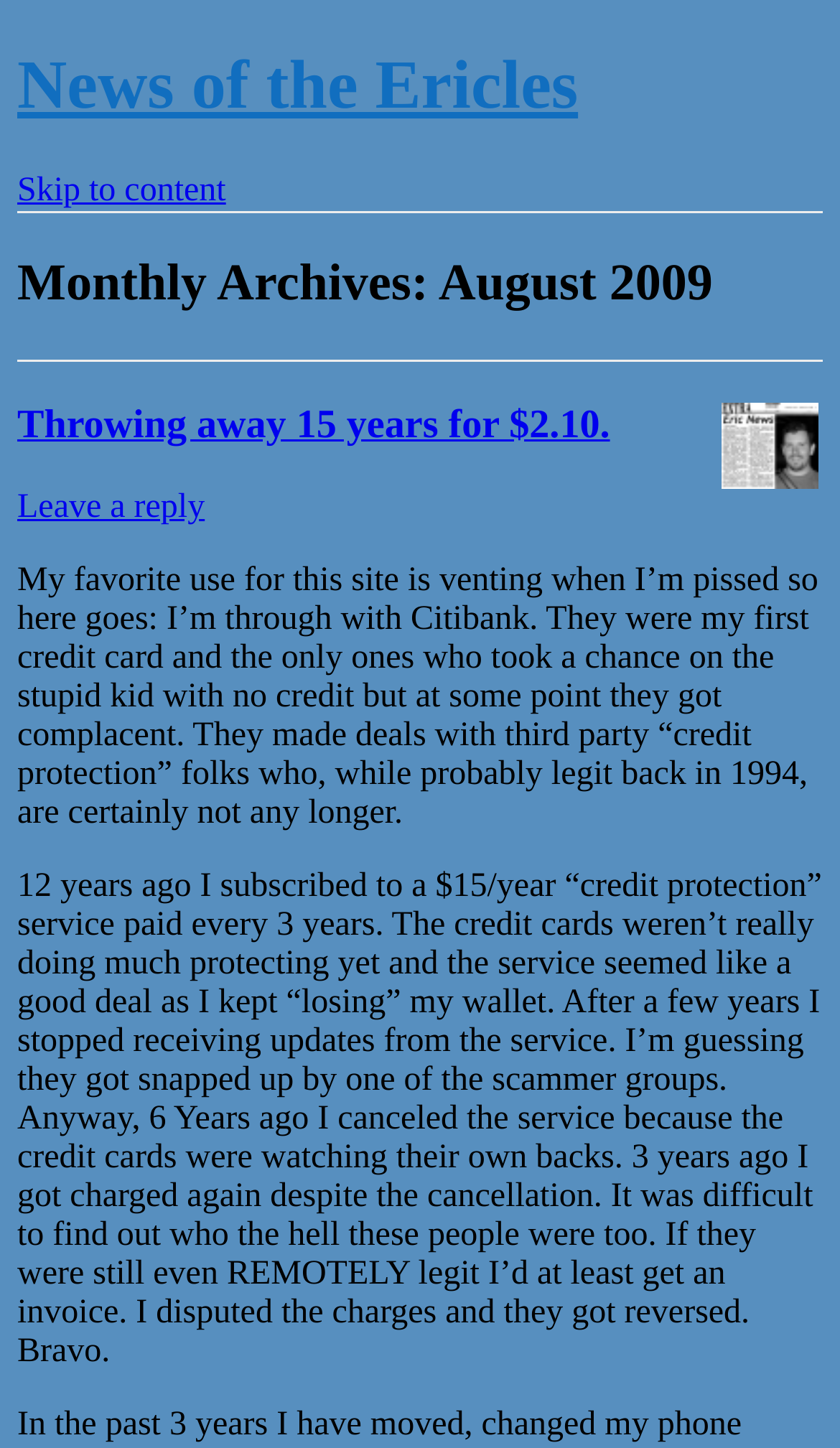Respond with a single word or short phrase to the following question: 
Can users leave a reply to the article?

Yes